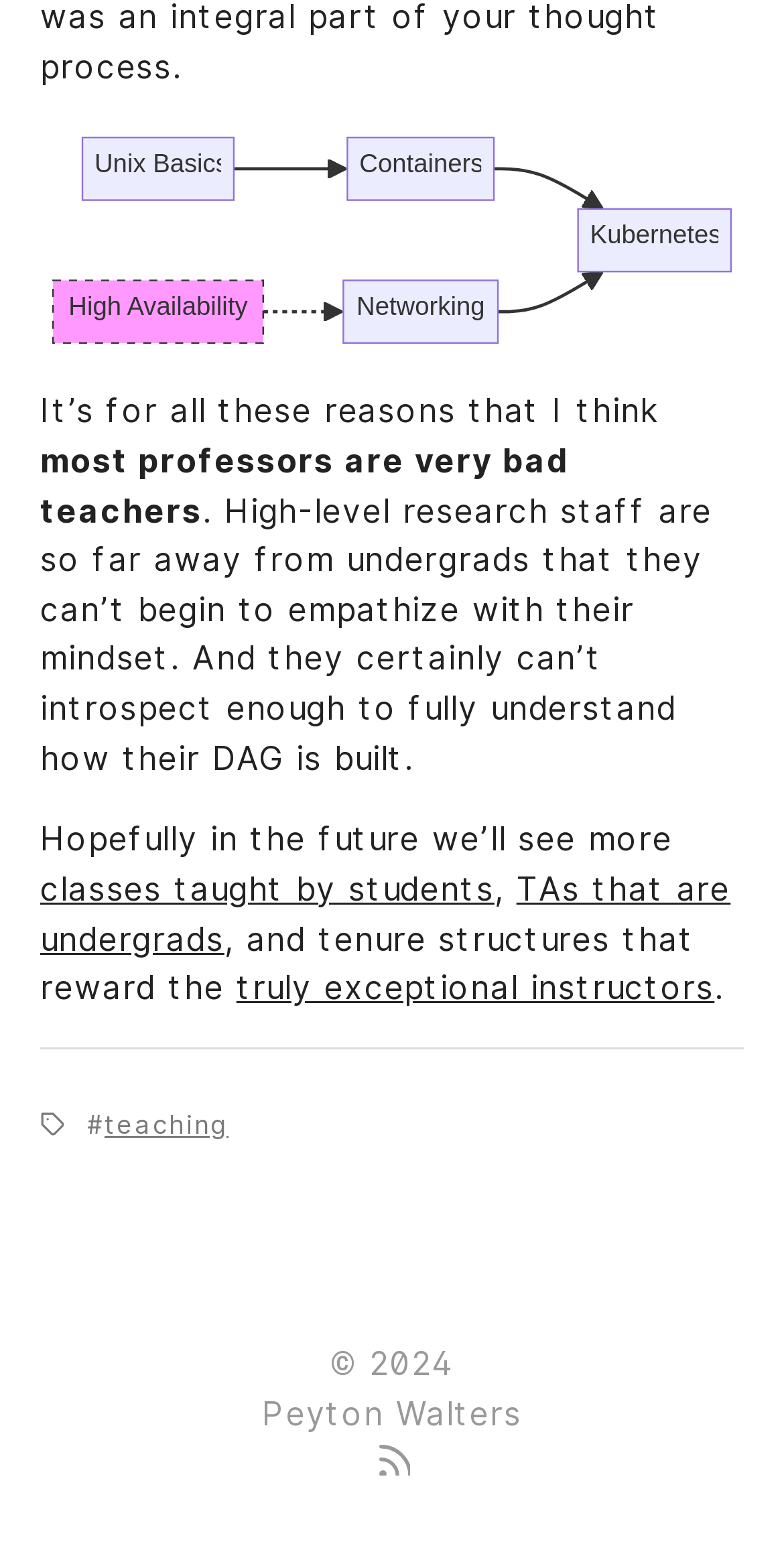What is the name of the author?
Look at the screenshot and respond with a single word or phrase.

Peyton Walters